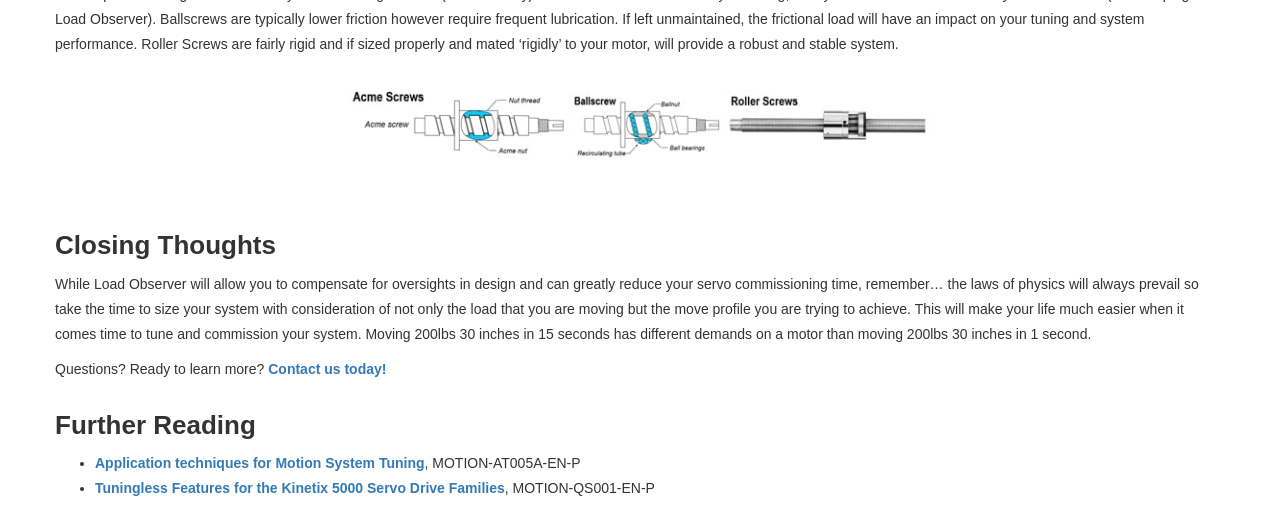Analyze the image and provide a detailed answer to the question: What is the purpose of the 'Contact us today!' link?

The 'Contact us today!' link is located below the 'Questions? Ready to learn more?' text, suggesting that it is a call-to-action for users who have questions or want to learn more about the company's products or services.